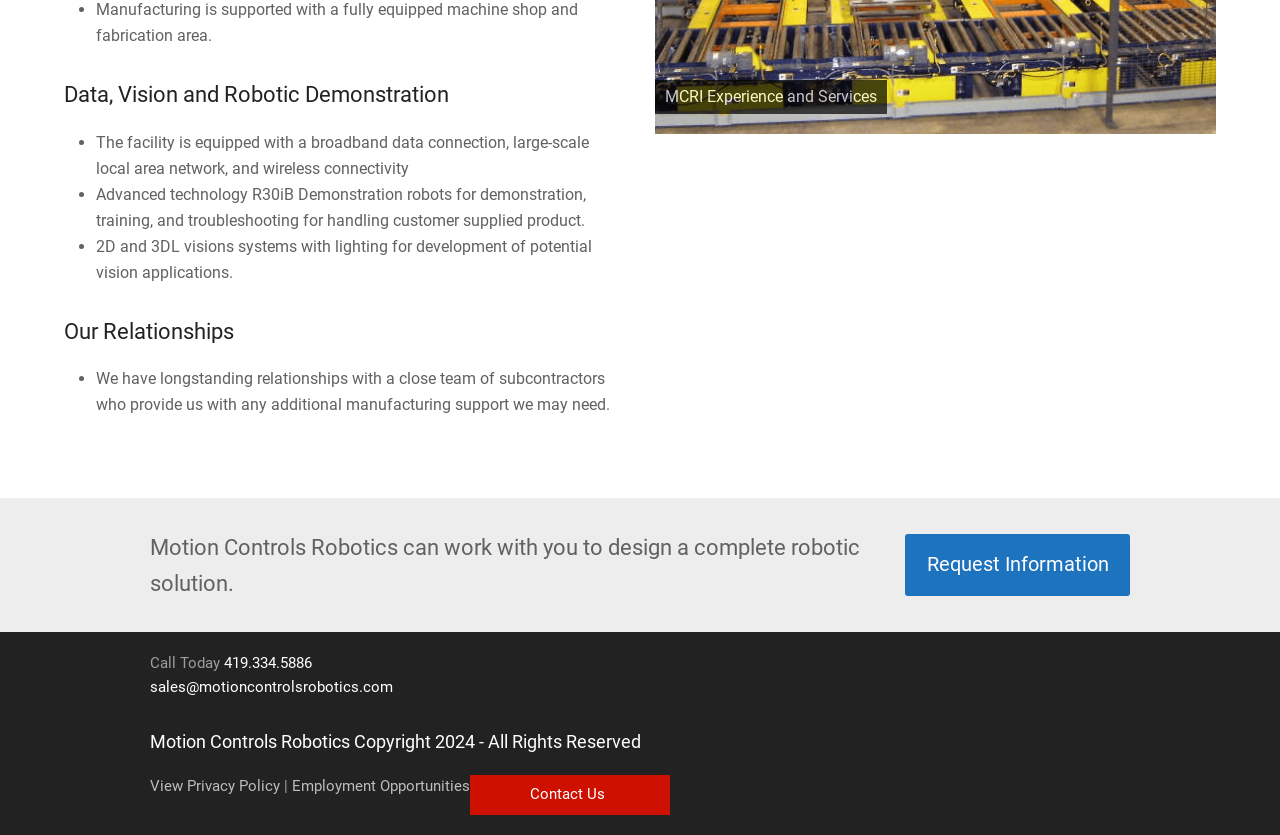What is the purpose of the 2D and 3D vision systems?
Answer briefly with a single word or phrase based on the image.

development of potential vision applications